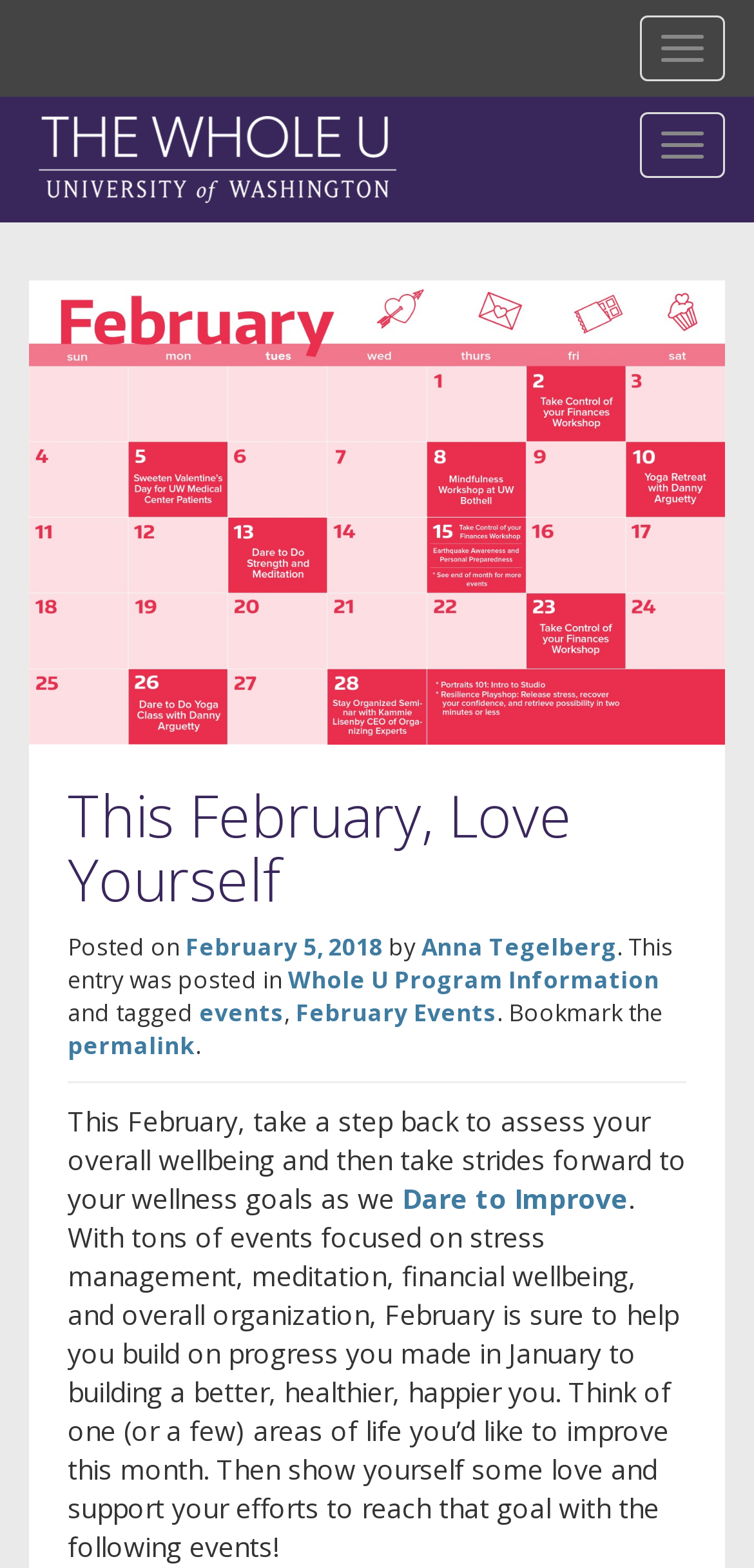Please indicate the bounding box coordinates for the clickable area to complete the following task: "Toggle navigation". The coordinates should be specified as four float numbers between 0 and 1, i.e., [left, top, right, bottom].

[0.849, 0.01, 0.962, 0.052]